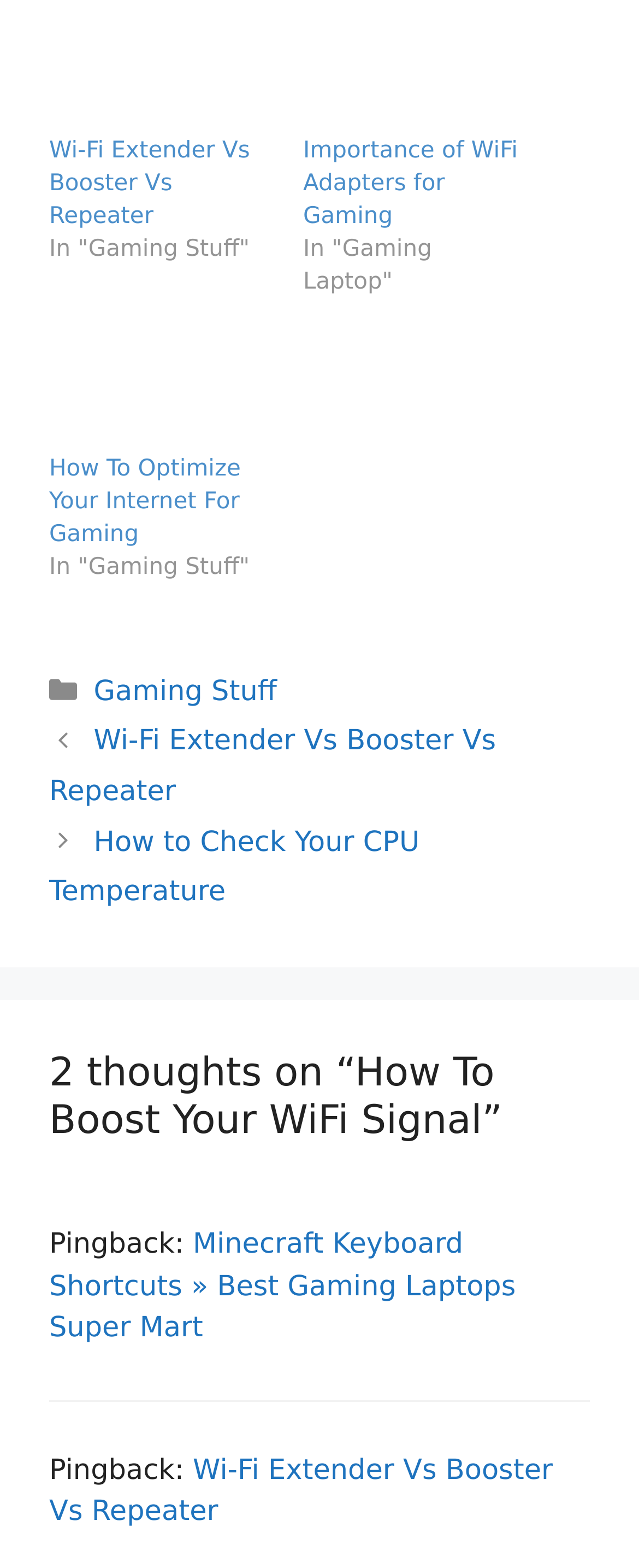What is the topic of the article with an image of a gaming desk?
Refer to the screenshot and deliver a thorough answer to the question presented.

The article with an image of a gaming desk is identified by its link 'how to build a gaming desk' with a bounding box of [0.077, 0.208, 0.423, 0.288], and the topic of the article is 'How to build a gaming desk'.